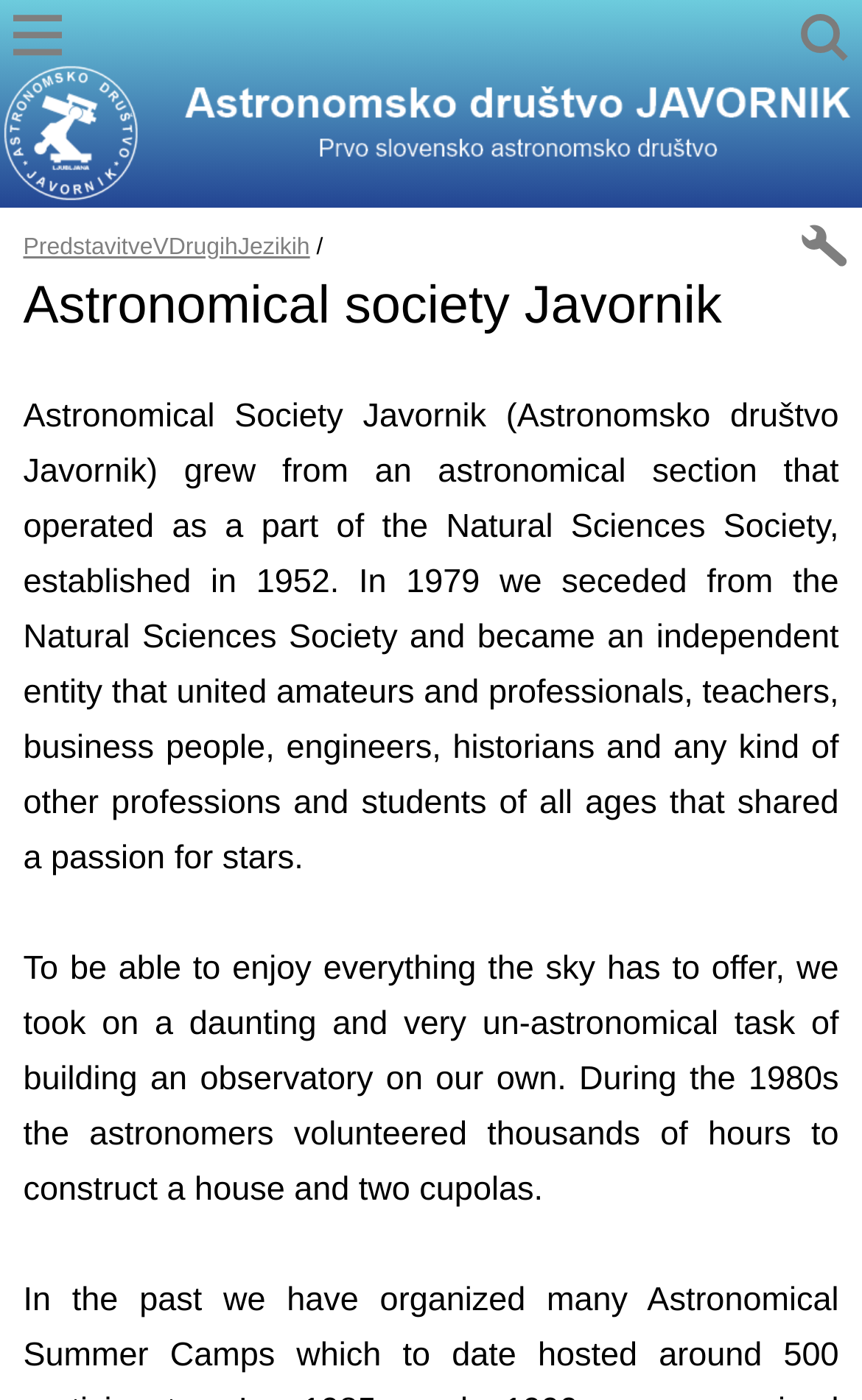What is the purpose of the astronomical society?
Respond to the question with a single word or phrase according to the image.

To unite people with a passion for stars